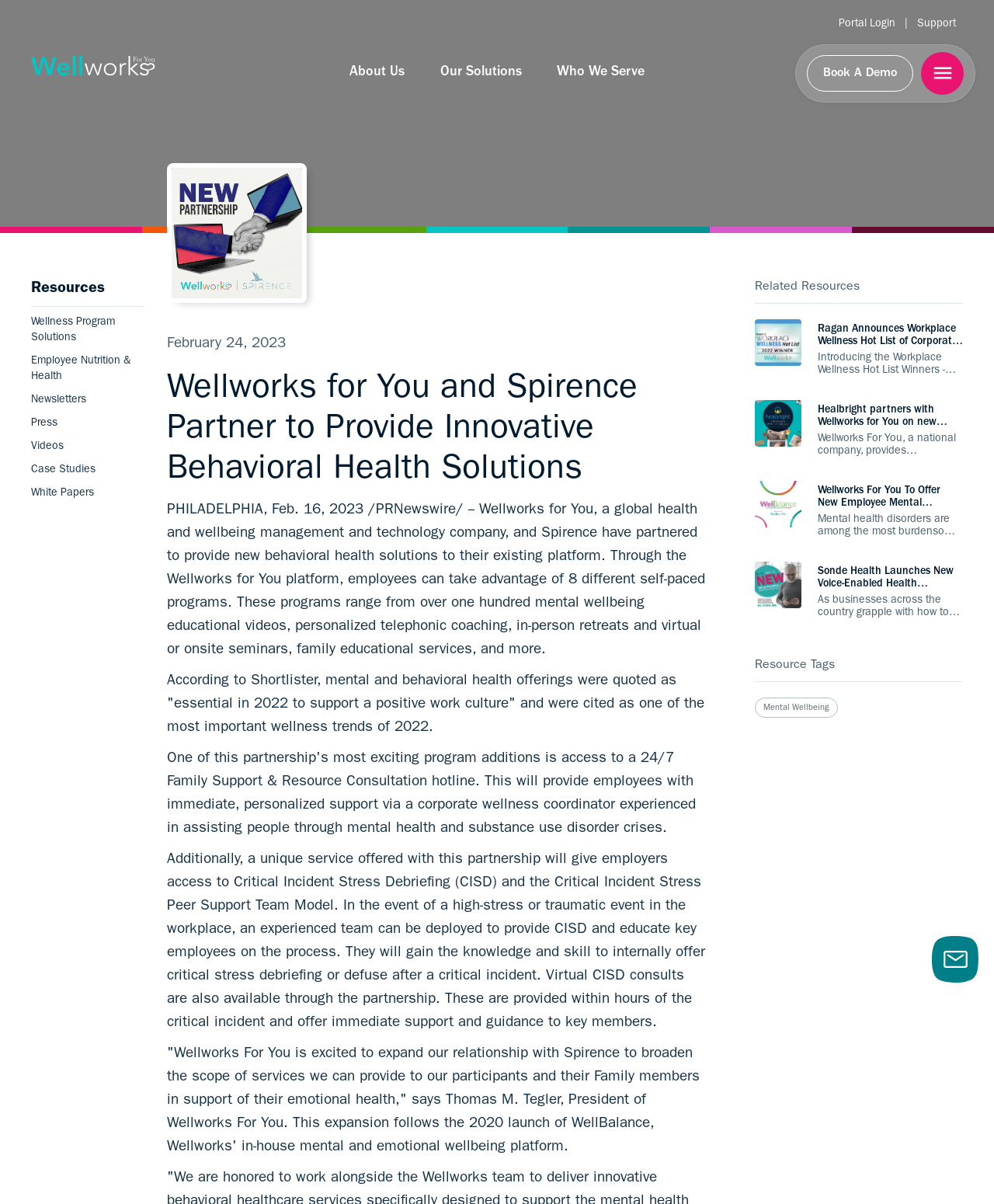What is the name of the platform that offers mental wellbeing educational videos and personalized telephonic coaching?
Based on the screenshot, give a detailed explanation to answer the question.

I examined the static text elements on the webpage and found a description that mentions 'Through the Wellworks for You platform, employees can take advantage of 8 different self-paced programs', which suggests that the platform offers mental wellbeing educational videos and personalized telephonic coaching.